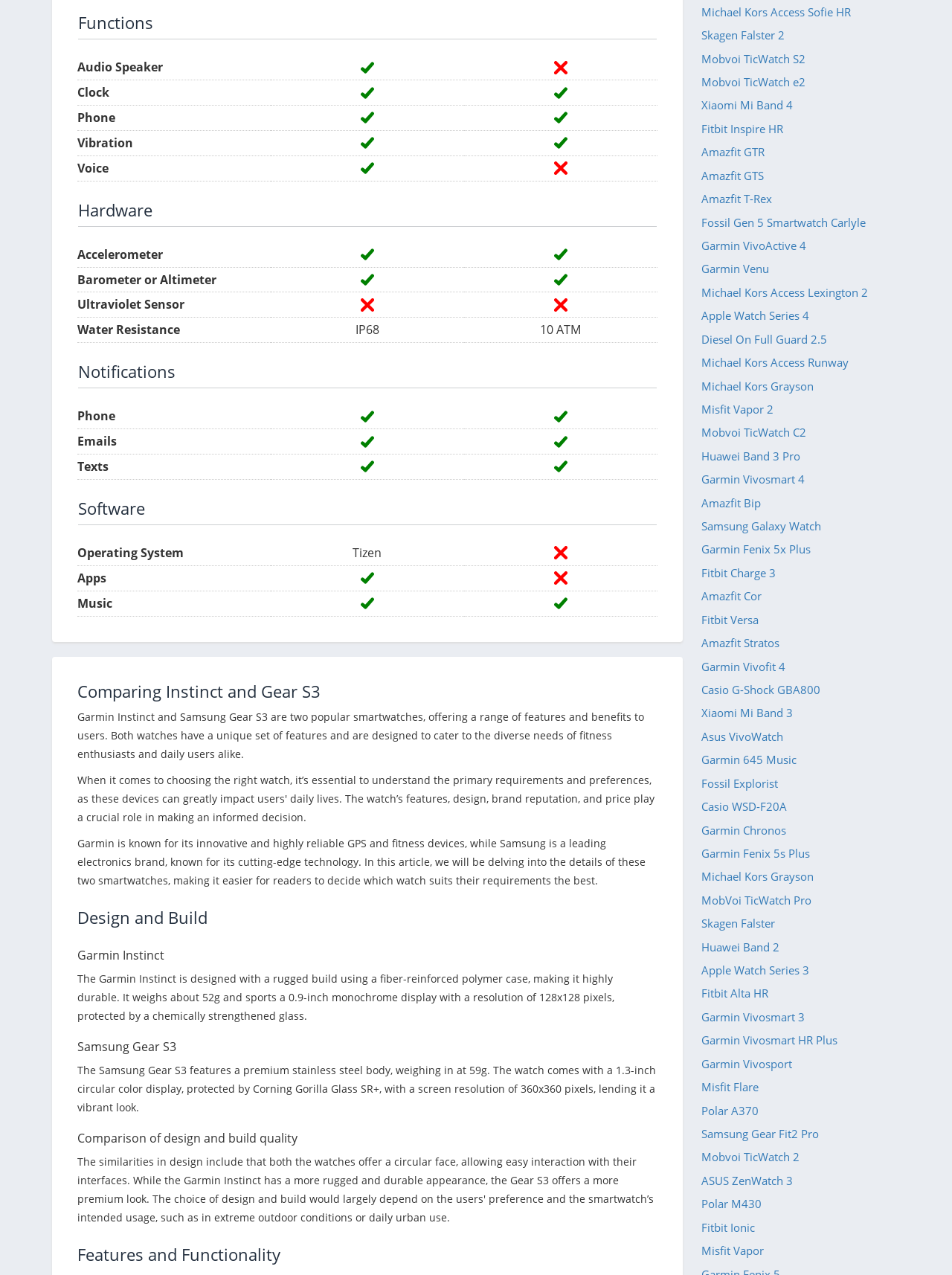Please find the bounding box coordinates of the element's region to be clicked to carry out this instruction: "Select the 'Notifications' option".

[0.081, 0.269, 0.69, 0.317]